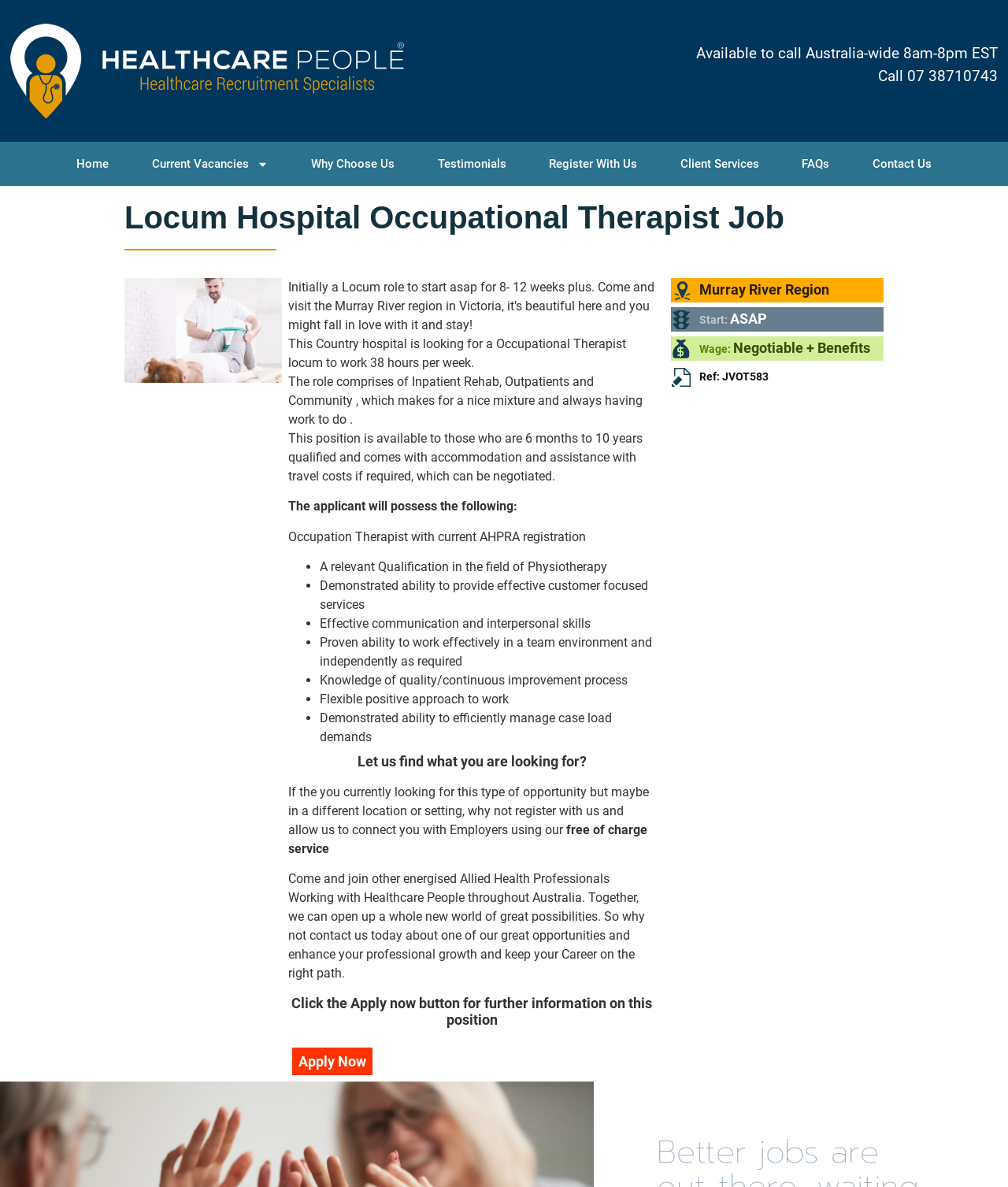What is the required qualification for the job?
Please analyze the image and answer the question with as much detail as possible.

The required qualification is mentioned in the list of requirements for the job, which includes 'A relevant Qualification in the field of Physiotherapy' as one of the essential qualifications for the applicant.